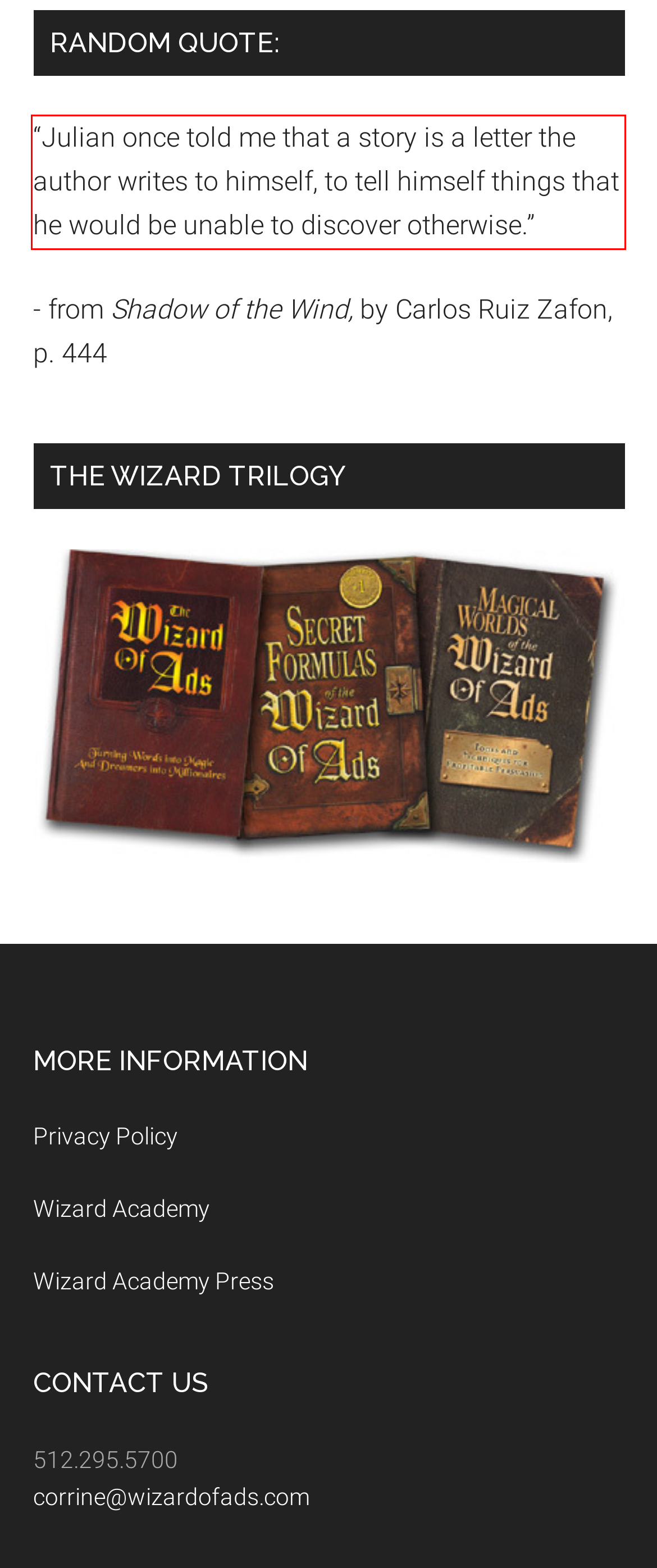Examine the screenshot of the webpage, locate the red bounding box, and generate the text contained within it.

“Julian once told me that a story is a letter the author writes to himself, to tell himself things that he would be unable to discover otherwise.”